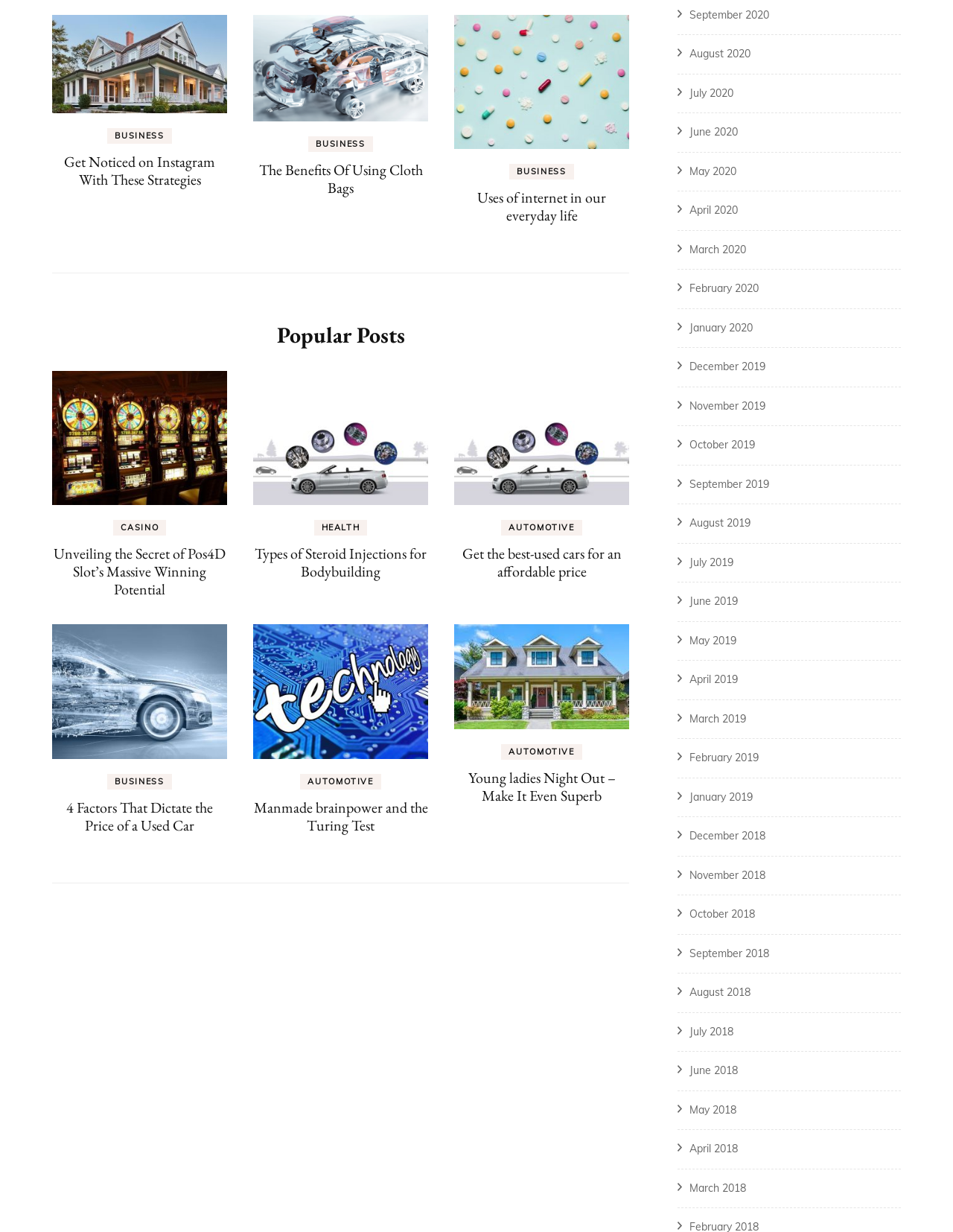From the details in the image, provide a thorough response to the question: How many months are listed in the archive section?

The archive section lists 24 months, from September 2020 to December 2018.